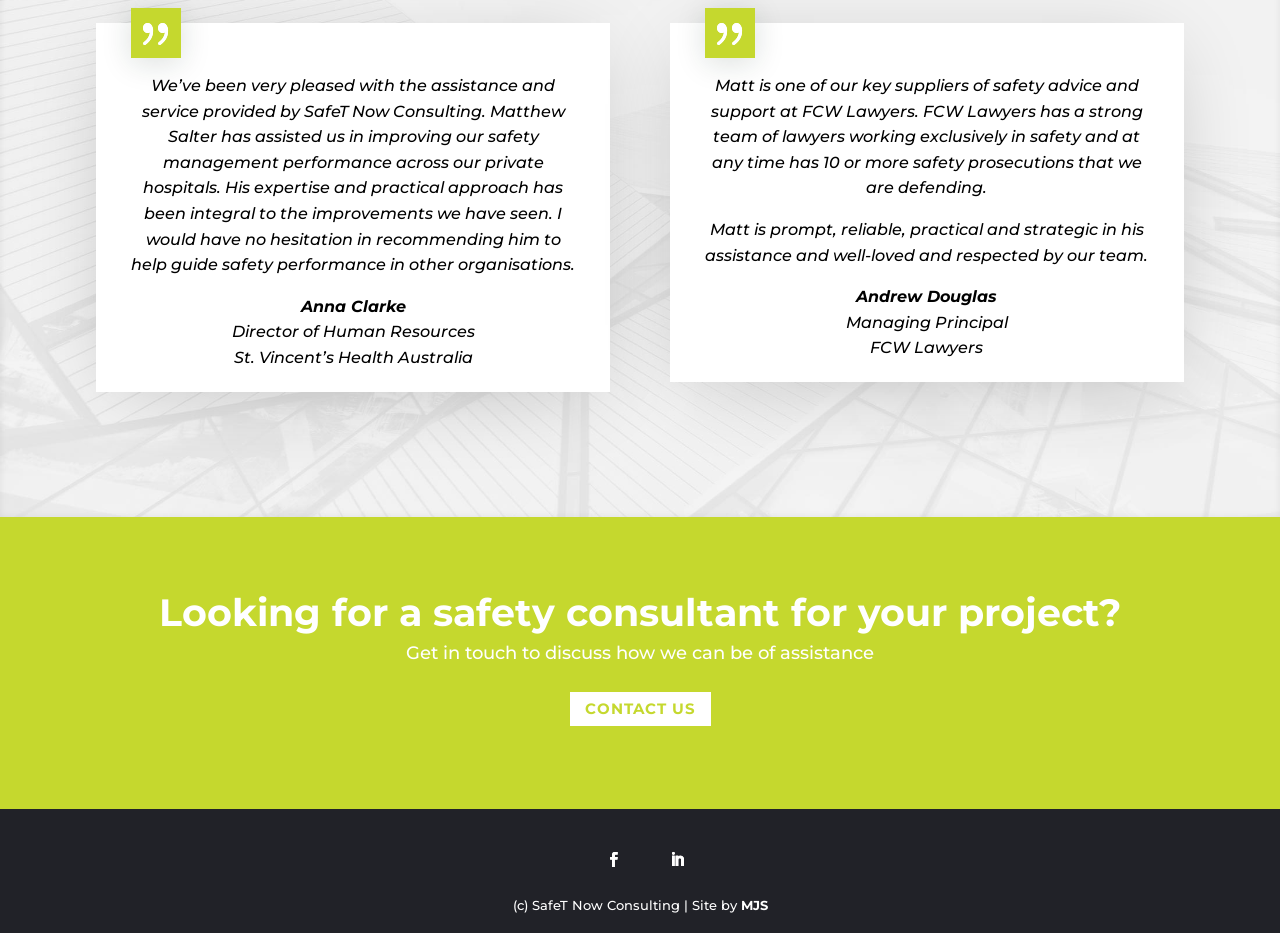Please give a succinct answer using a single word or phrase:
Who developed the website?

MJS